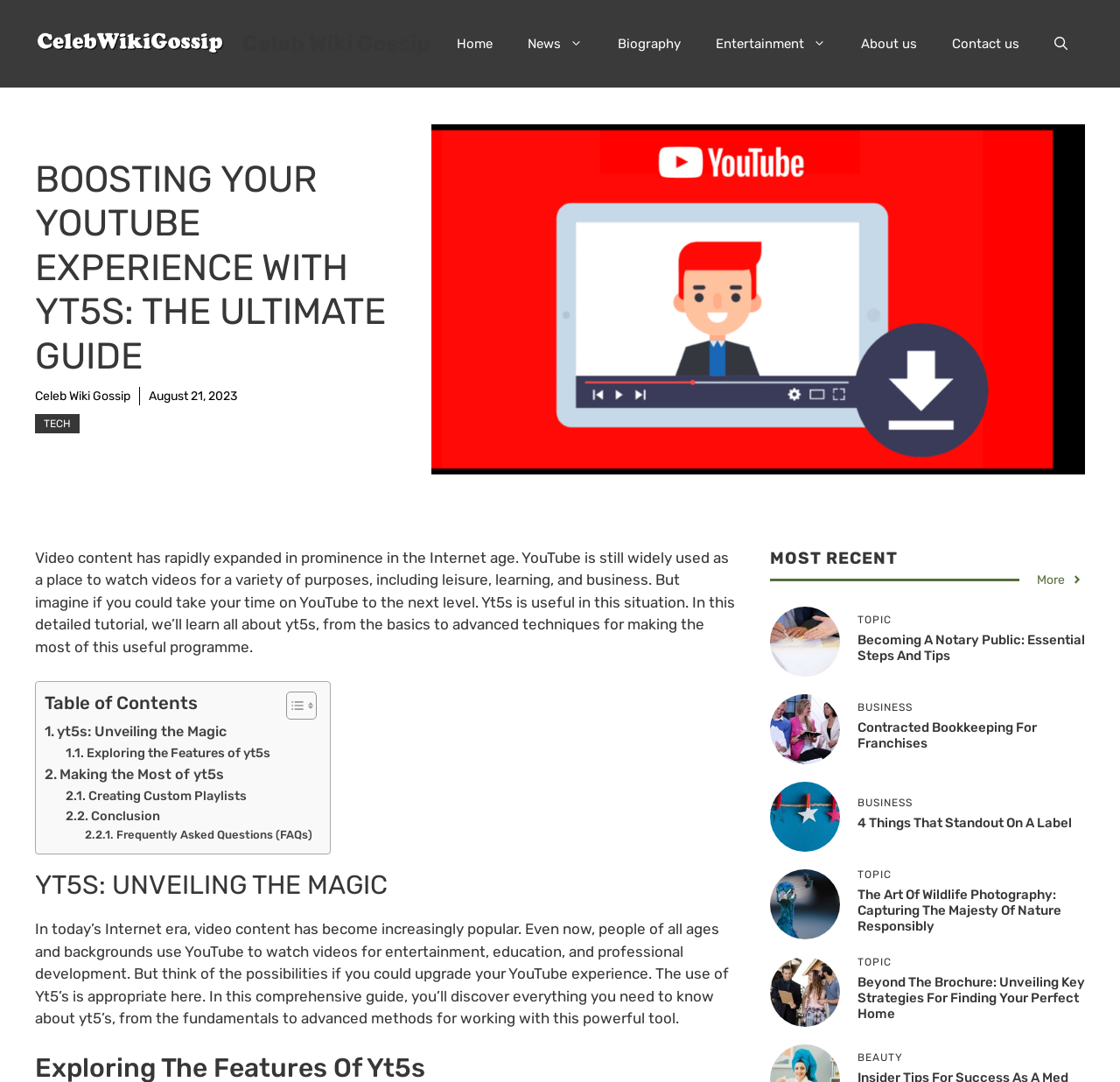Please provide a detailed answer to the question below based on the screenshot: 
What is the topic of the article 'Beyond The Brochure: Unveiling Key Strategies For Finding Your Perfect Home'?

The article 'Beyond The Brochure: Unveiling Key Strategies For Finding Your Perfect Home' is categorized under the topic 'TOPIC', and its title suggests that it provides strategies for finding a perfect home, implying that the topic is related to real estate or home buying.